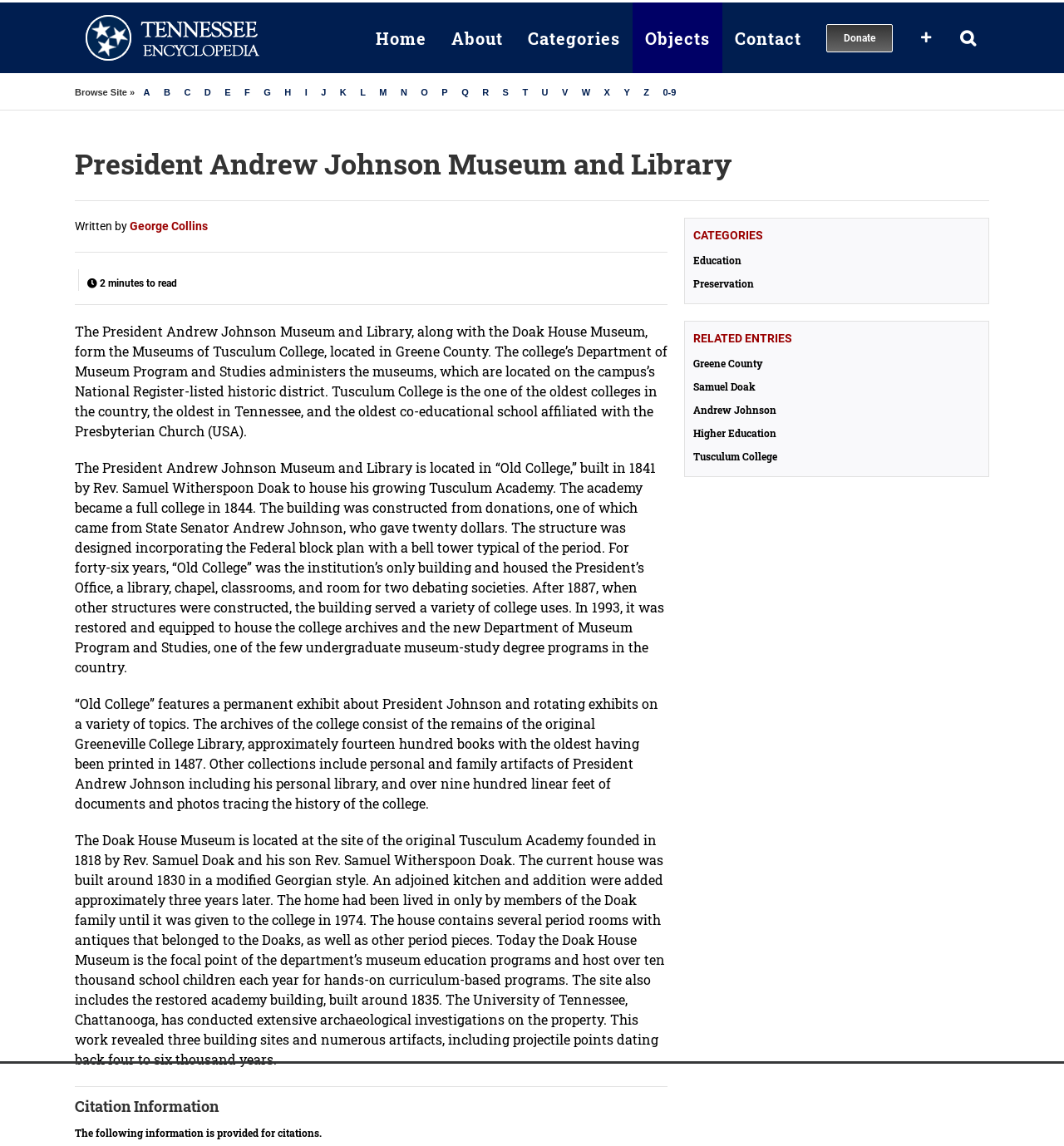Locate the bounding box coordinates of the element that needs to be clicked to carry out the instruction: "Get 25 free leads". The coordinates should be given as four float numbers ranging from 0 to 1, i.e., [left, top, right, bottom].

None